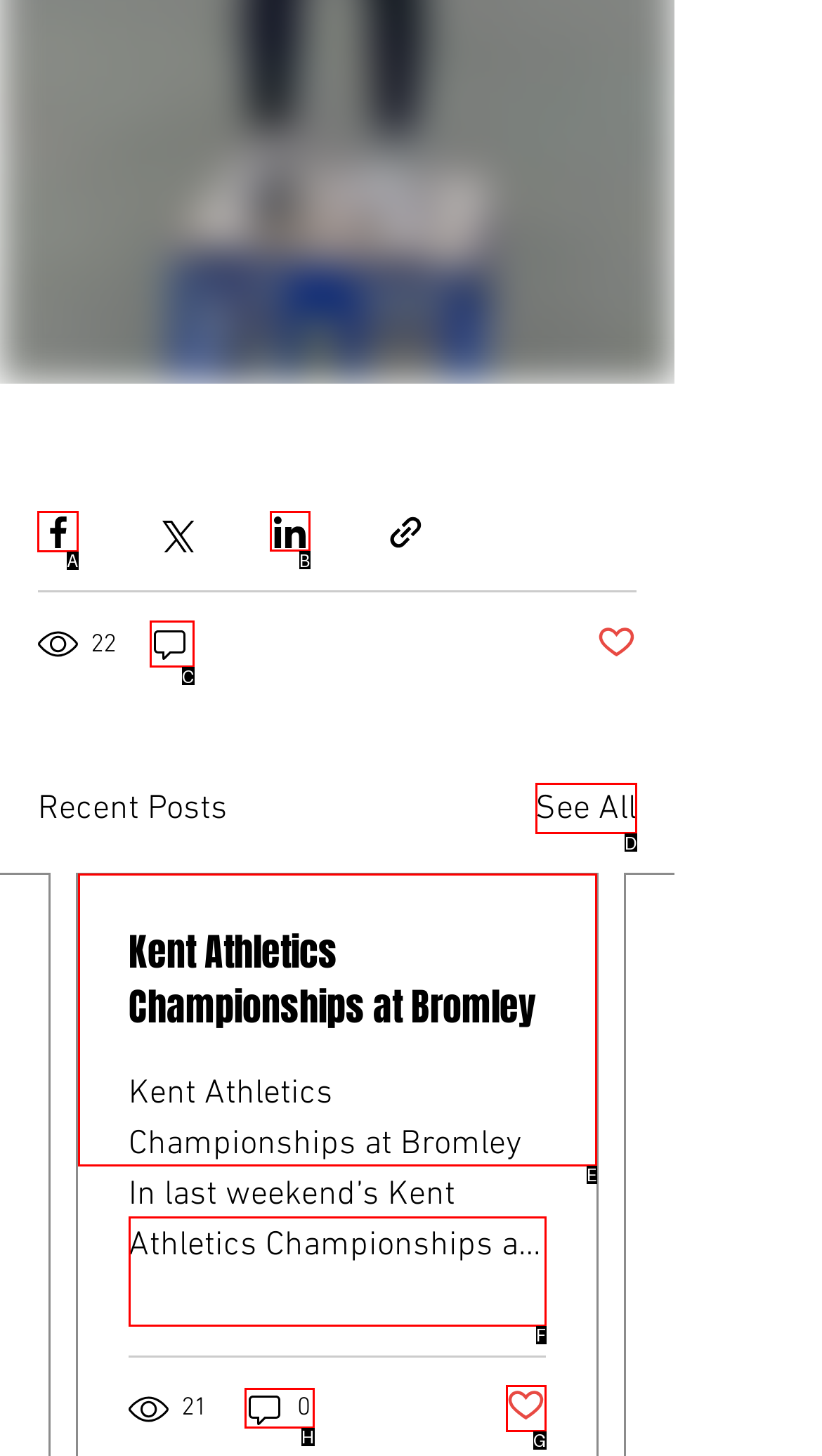Choose the HTML element to click for this instruction: Share via Facebook Answer with the letter of the correct choice from the given options.

A